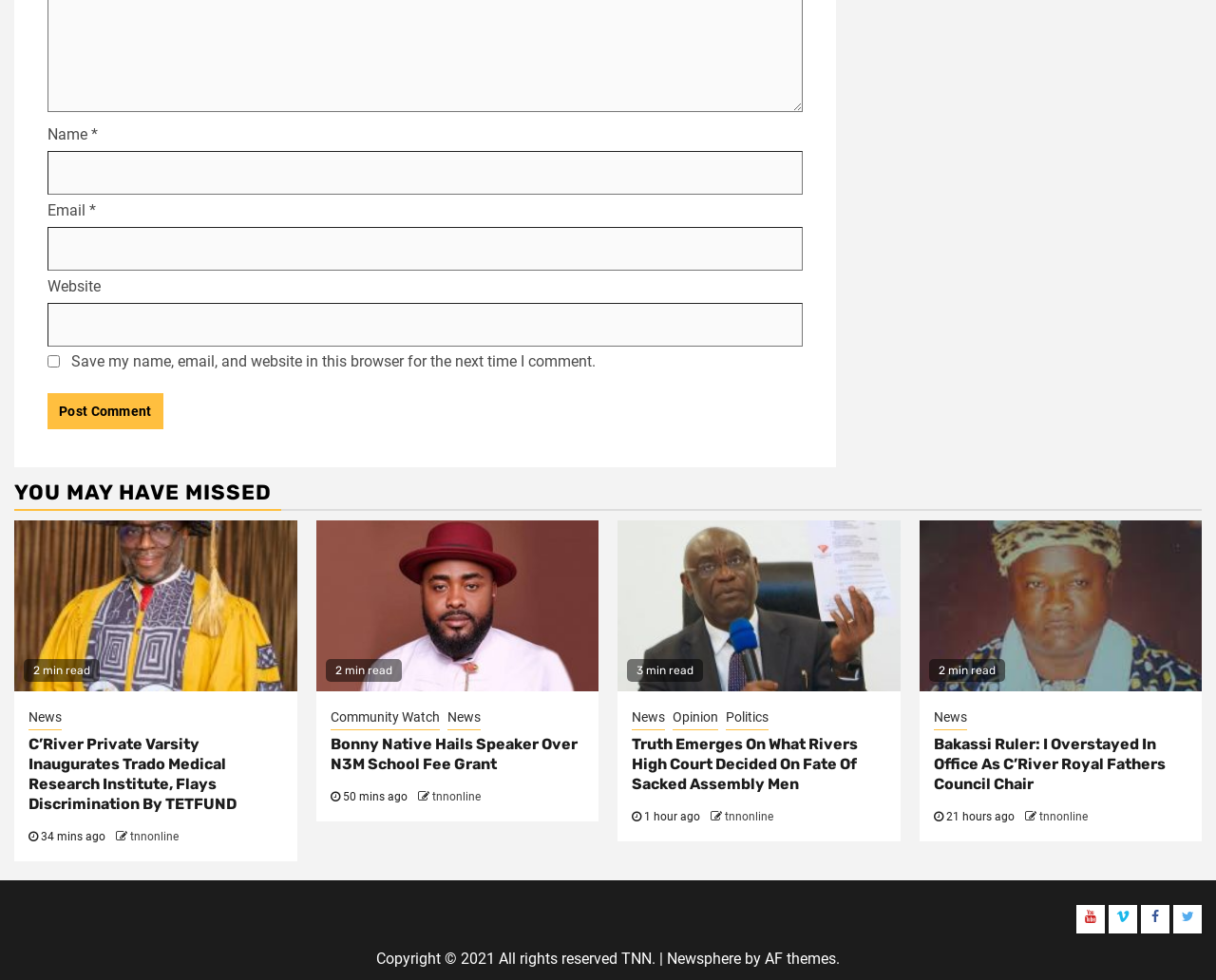Please find the bounding box coordinates for the clickable element needed to perform this instruction: "Click the 'Post Comment' button".

[0.039, 0.401, 0.134, 0.438]